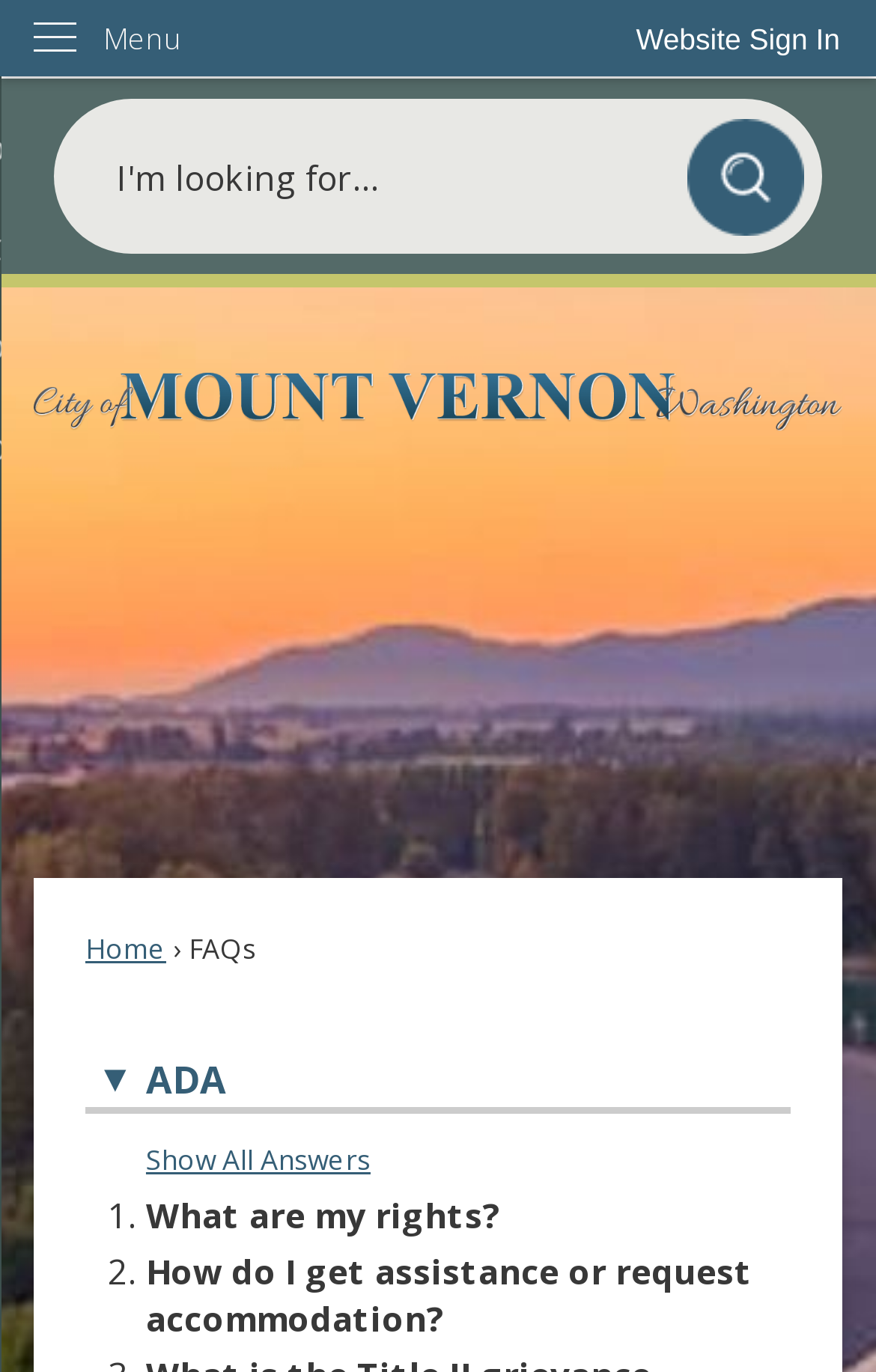Identify the bounding box coordinates of the region that needs to be clicked to carry out this instruction: "Show all answers". Provide these coordinates as four float numbers ranging from 0 to 1, i.e., [left, top, right, bottom].

[0.167, 0.831, 0.423, 0.859]